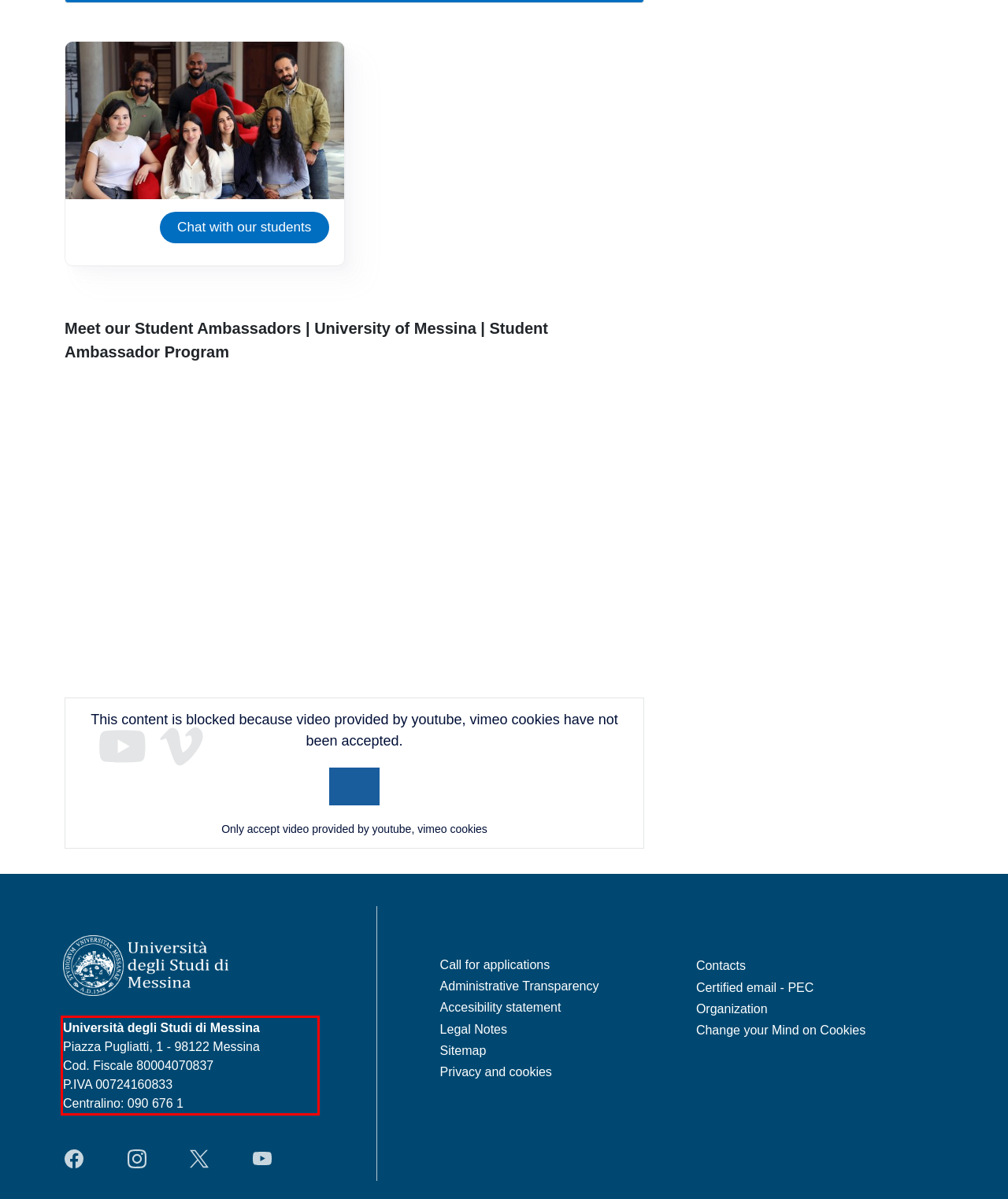You have a screenshot of a webpage with a red bounding box. Identify and extract the text content located inside the red bounding box.

Università degli Studi di Messina Piazza Pugliatti, 1 - 98122 Messina Cod. Fiscale 80004070837 P.IVA 00724160833 Centralino: 090 676 1